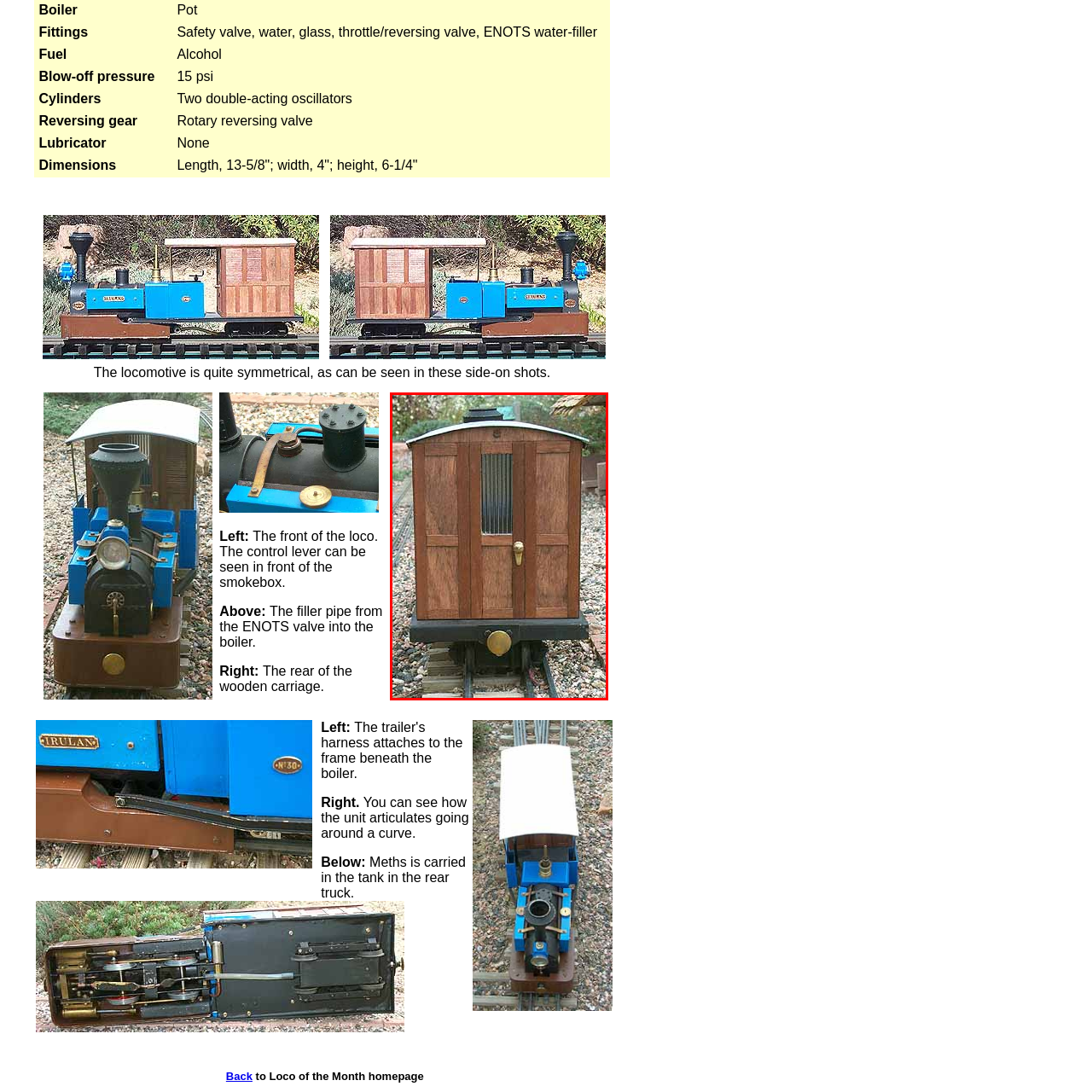Write a detailed description of the image enclosed in the red-bordered box.

This image showcases a beautifully crafted model of a locomotive's cabin. The cabin features a wood-paneled exterior characterized by tall, vertical slats and a prominent window, which adds to its realistic appearance. The front is adorned with two symmetrical doors, each equipped with a golden knob, emphasizing its attention to detail. The model sits on a track, with a round coupling mechanism visible at the bottom, suggesting it is designed to connect with other train components. Surrounding the cabin is a decorative landscape, likely intended to enhance the presentation of this miniature train setup. The overall craftsmanship reflects both historical design elements and the artistry typical of model railroading.